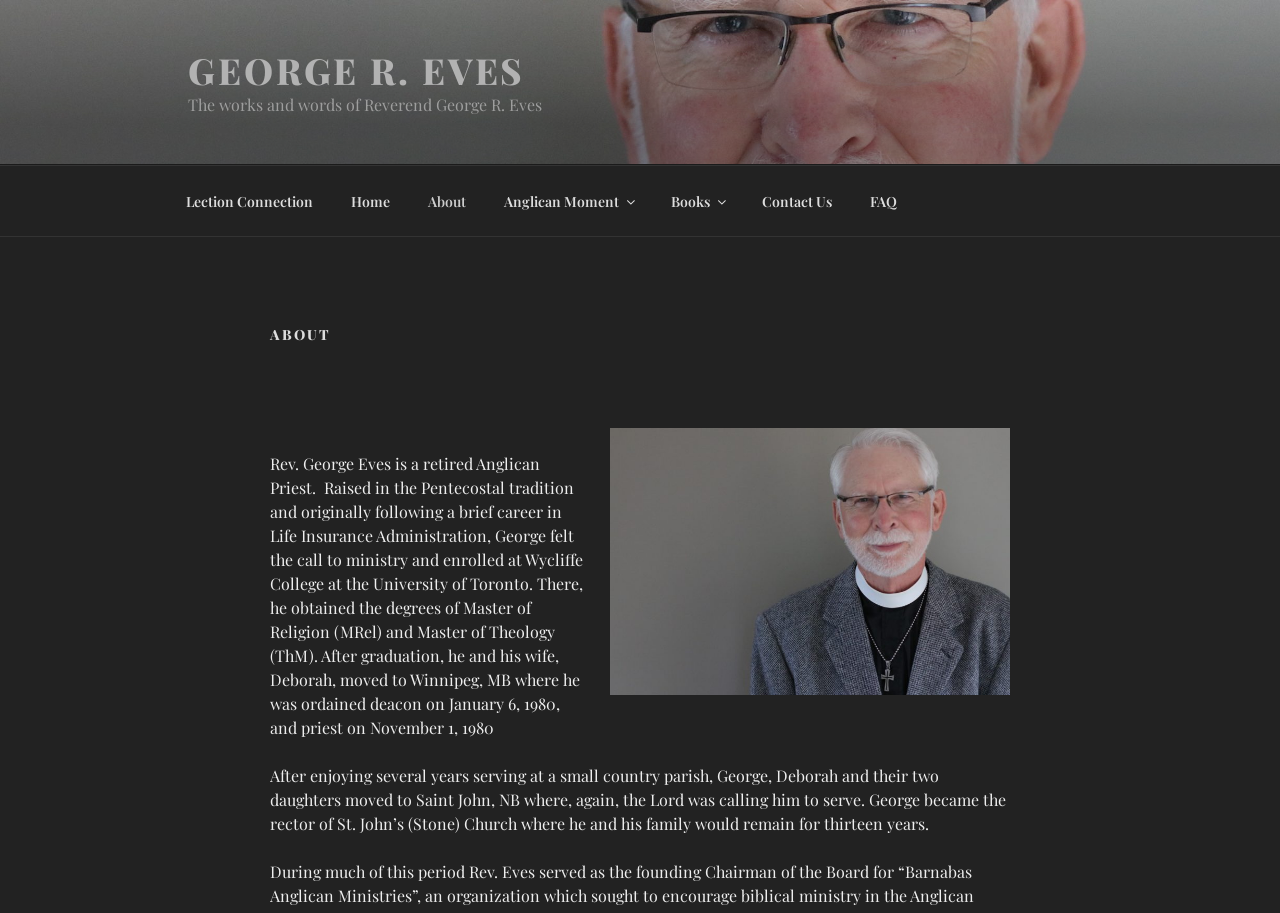Please determine the bounding box coordinates of the element's region to click in order to carry out the following instruction: "click the link to go to the home page". The coordinates should be four float numbers between 0 and 1, i.e., [left, top, right, bottom].

[0.26, 0.193, 0.318, 0.247]